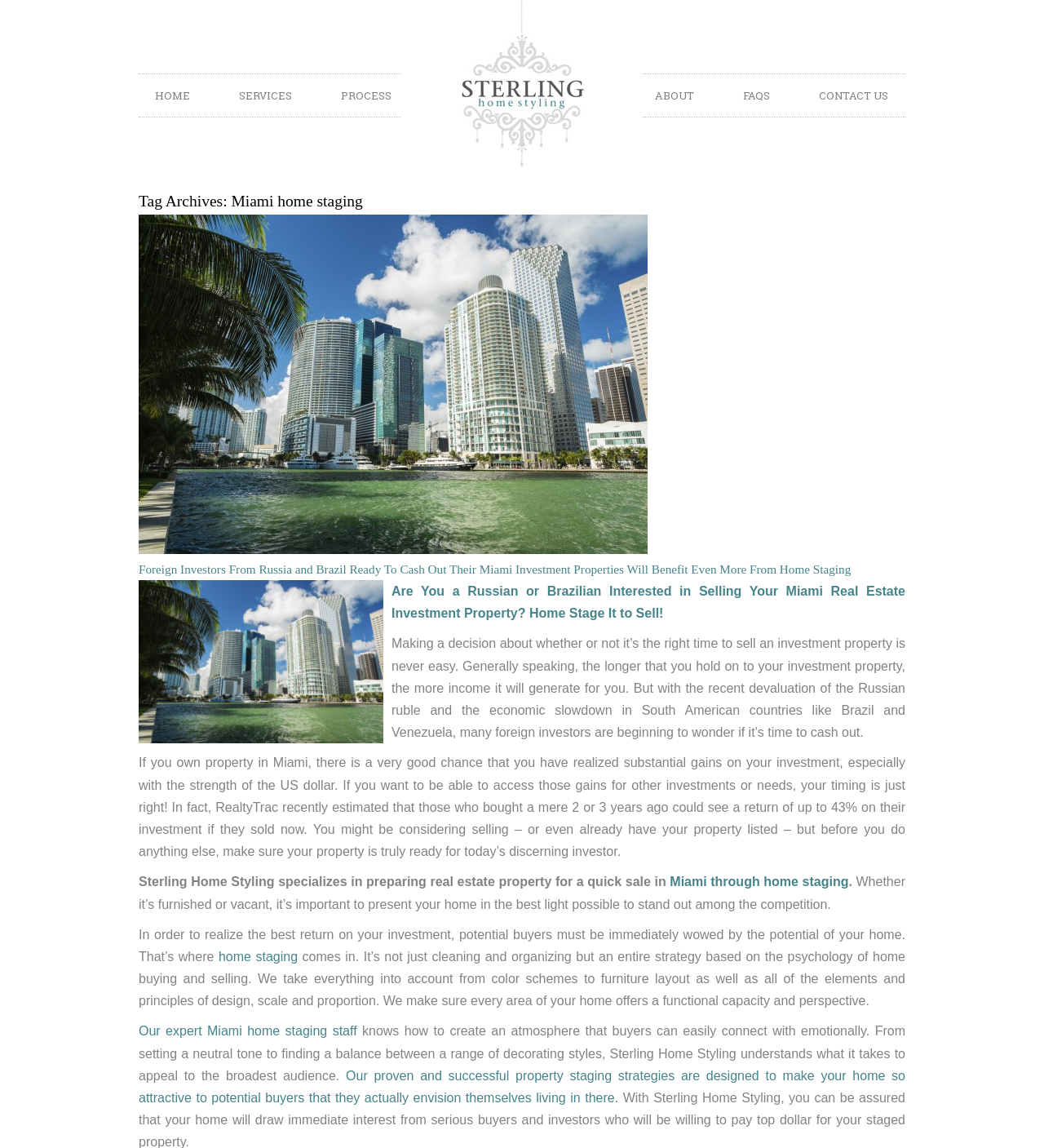Elaborate on the webpage's design and content in a detailed caption.

The webpage is about Sterling Home Styling, a company that specializes in home staging and interior decor, particularly in Miami, New York, San Francisco, L.A., and Dubai. 

At the top of the page, there is a navigation menu with links to different sections of the website, including "HOME", "SERVICES", "PROCESS", "ABOUT", "FAQS", and "CONTACT US". 

Below the navigation menu, there is a large header section with a title "Tag Archives: Miami home staging". This section takes up most of the width of the page and is positioned near the top. 

Within the header section, there is a heading that reads "Foreign Investors From Russia and Brazil Ready To Cash Out Their Miami Investment Properties Will Benefit Even More From Home Staging". Below this heading, there is an image related to investor selling Miami real estate, positioned to the left of the text. 

To the right of the image, there is a link to an article with the same title as the heading. Below the image and the link, there are several paragraphs of text that discuss the benefits of home staging for foreign investors looking to sell their Miami investment properties. 

The text explains that many foreign investors are considering selling their properties due to economic changes in their home countries, and that home staging can help them appeal to potential buyers. The text also mentions that Sterling Home Styling specializes in preparing real estate properties for a quick sale through home staging. 

There are several links within the text, including links to "Miami through home staging" and "home staging", which provide more information on the company's services. Additionally, there is a link to "Our expert Miami home staging staff", which likely provides more information on the company's team.